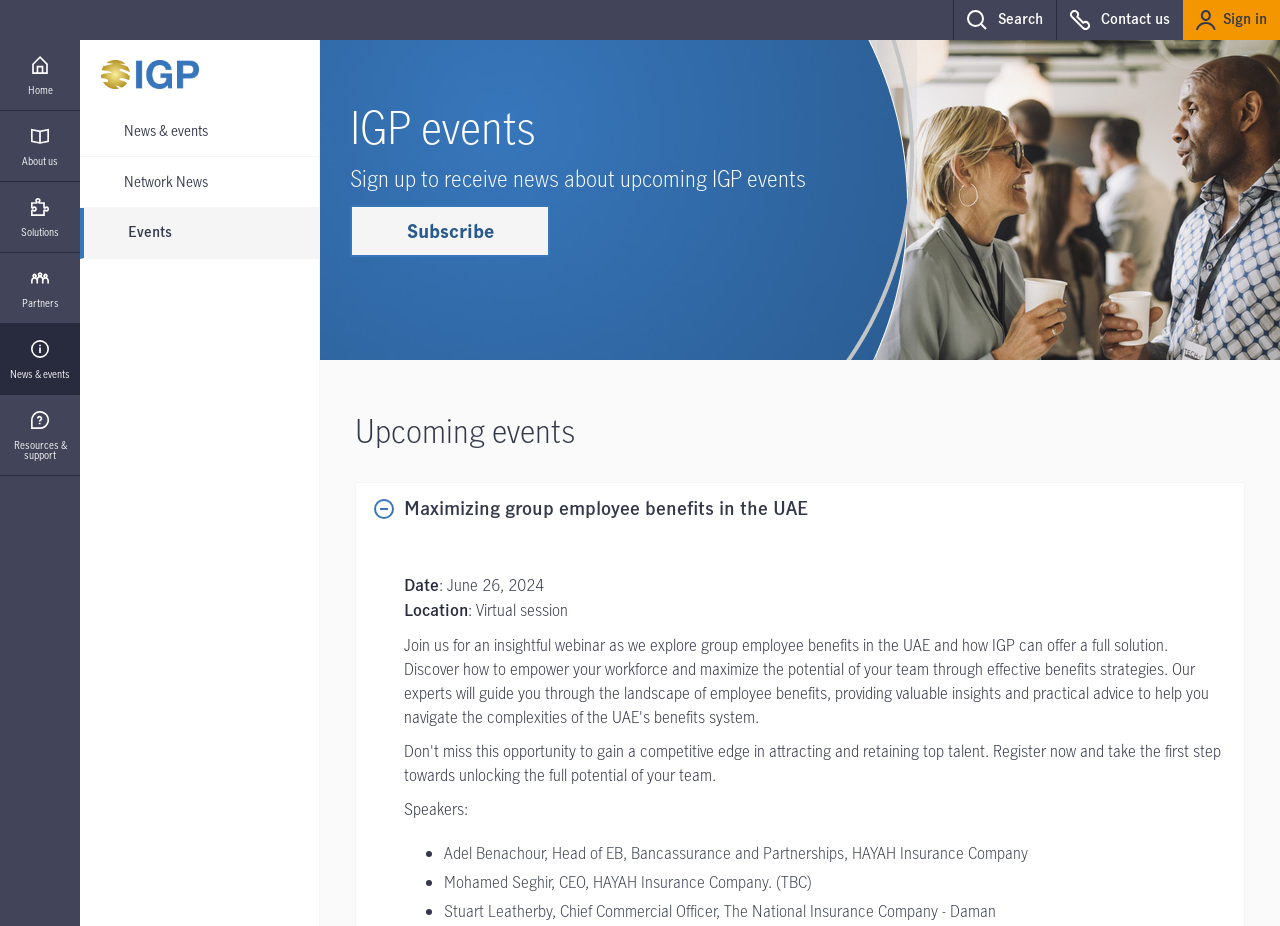Bounding box coordinates must be specified in the format (top-left x, top-left y, bottom-right x, bottom-right y). All values should be floating point numbers between 0 and 1. What are the bounding box coordinates of the UI element described as: Contact us

[0.825, 0.0, 0.924, 0.043]